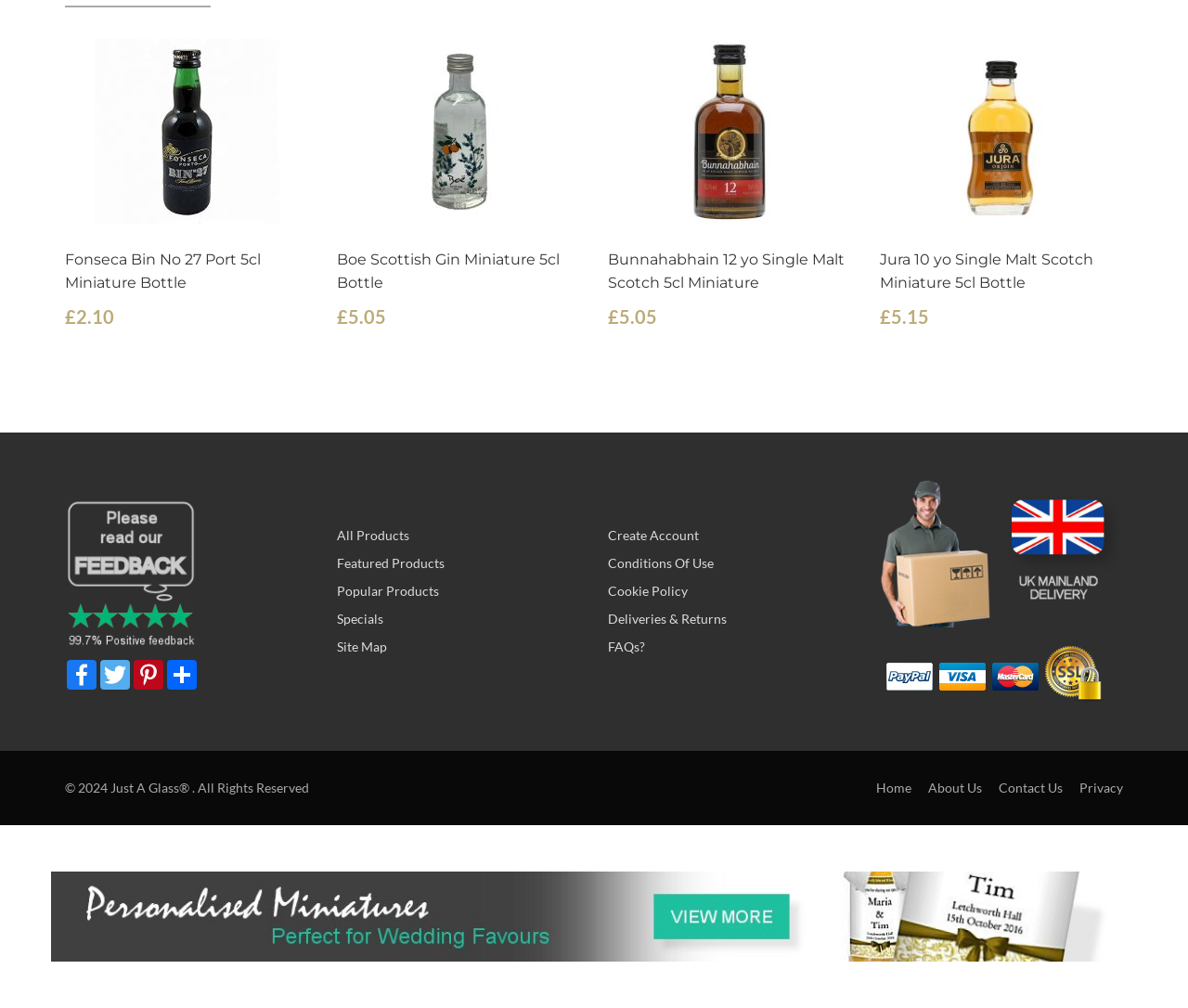Extract the bounding box coordinates for the HTML element that matches this description: "Deliveries & Returns". The coordinates should be four float numbers between 0 and 1, i.e., [left, top, right, bottom].

[0.512, 0.606, 0.612, 0.621]